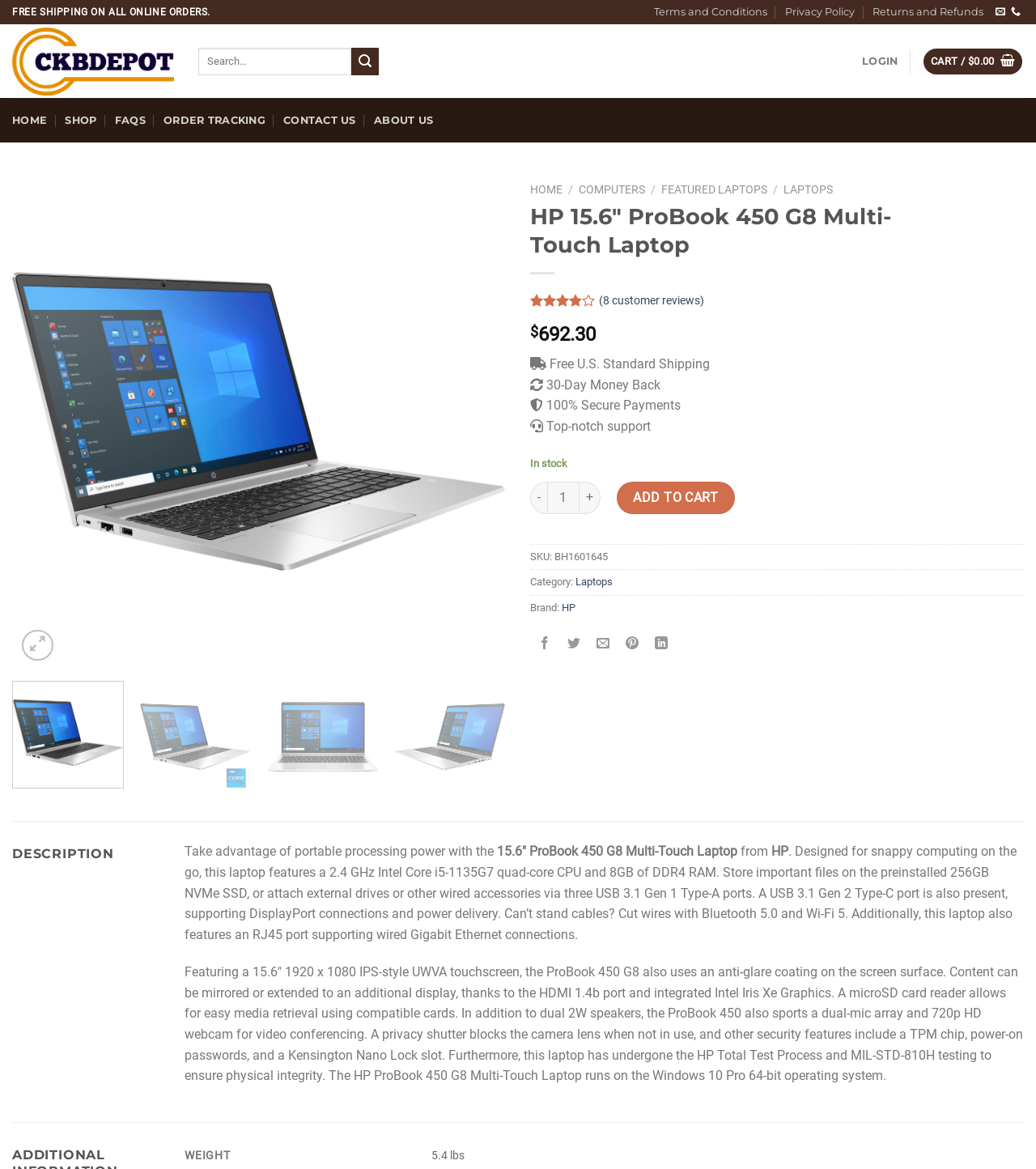Locate the bounding box coordinates of the item that should be clicked to fulfill the instruction: "Call (210) 881-5700".

None